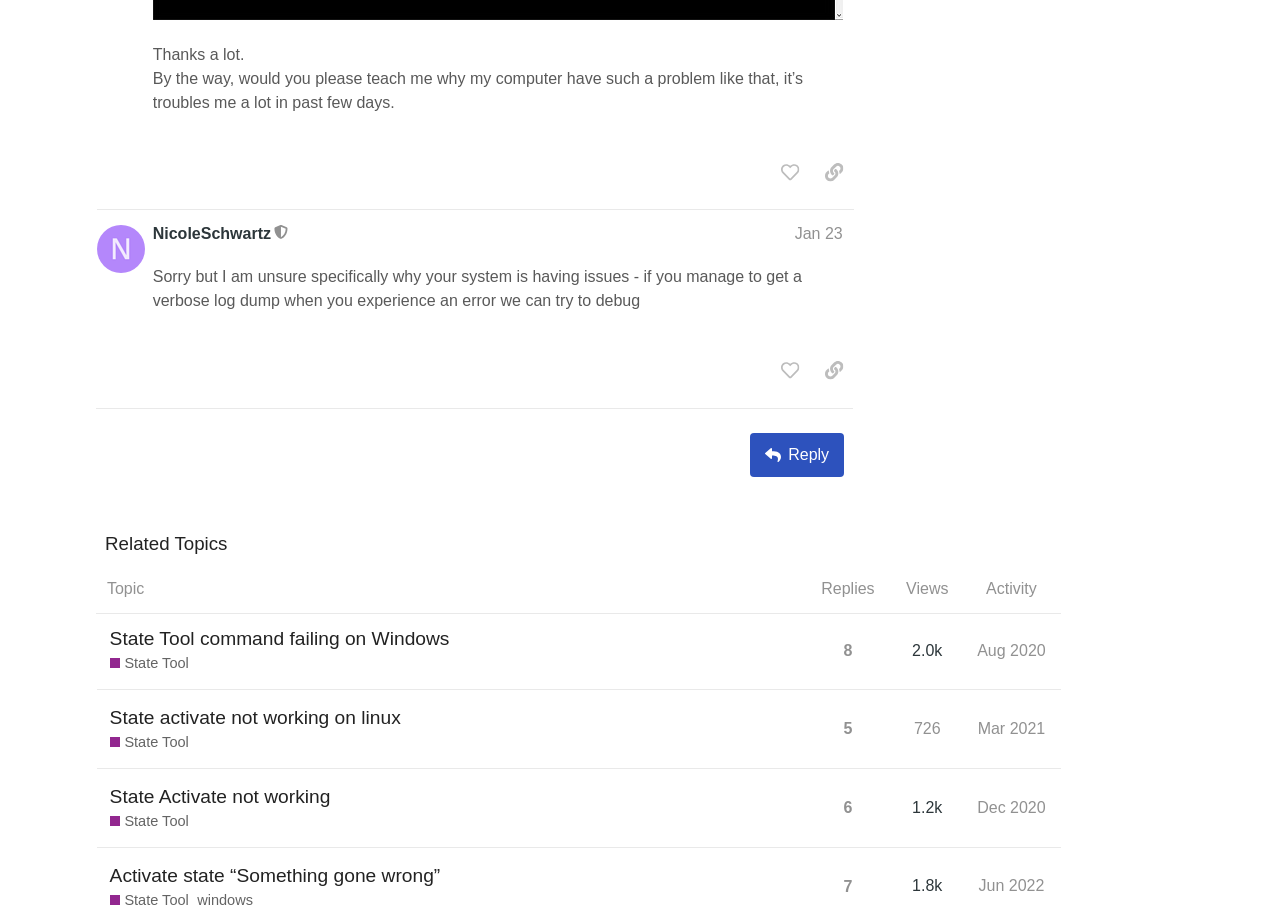Predict the bounding box coordinates of the area that should be clicked to accomplish the following instruction: "Like NicoleSchwartz's post". The bounding box coordinates should consist of four float numbers between 0 and 1, i.e., [left, top, right, bottom].

[0.602, 0.382, 0.632, 0.419]